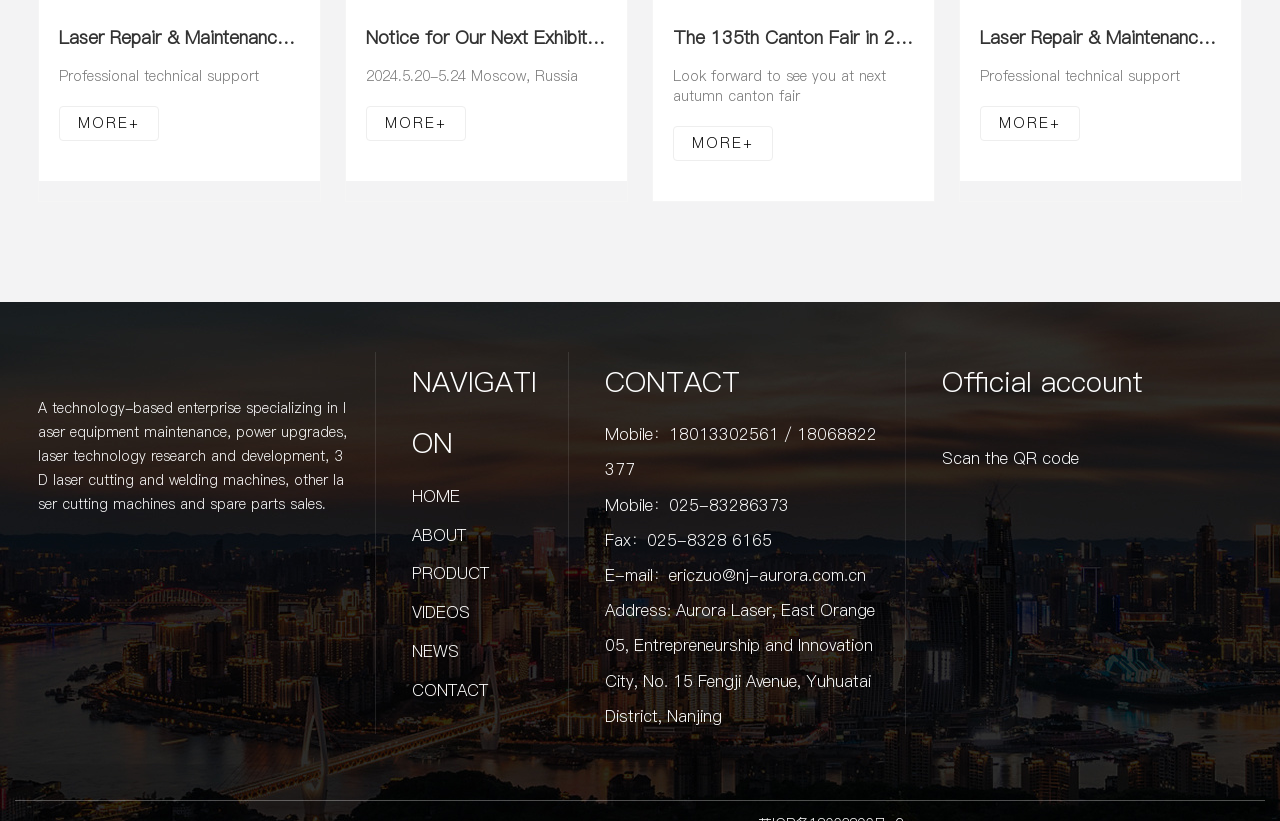Please analyze the image and give a detailed answer to the question:
What is the phone number?

The phone number is found in the link element with the text '18013302561' which is located in the contact information section.